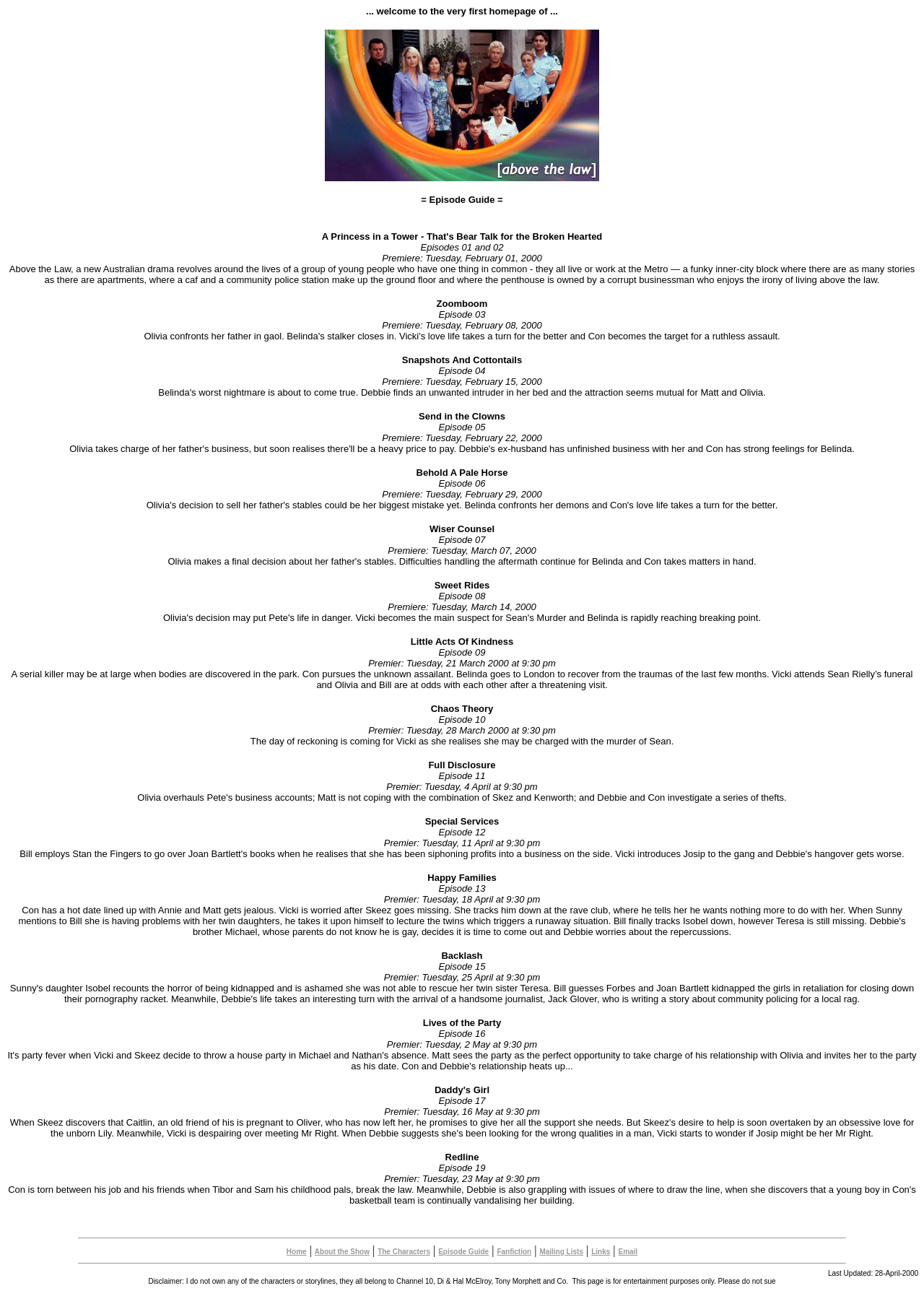Locate and provide the bounding box coordinates for the HTML element that matches this description: "About the Show".

[0.341, 0.966, 0.4, 0.973]